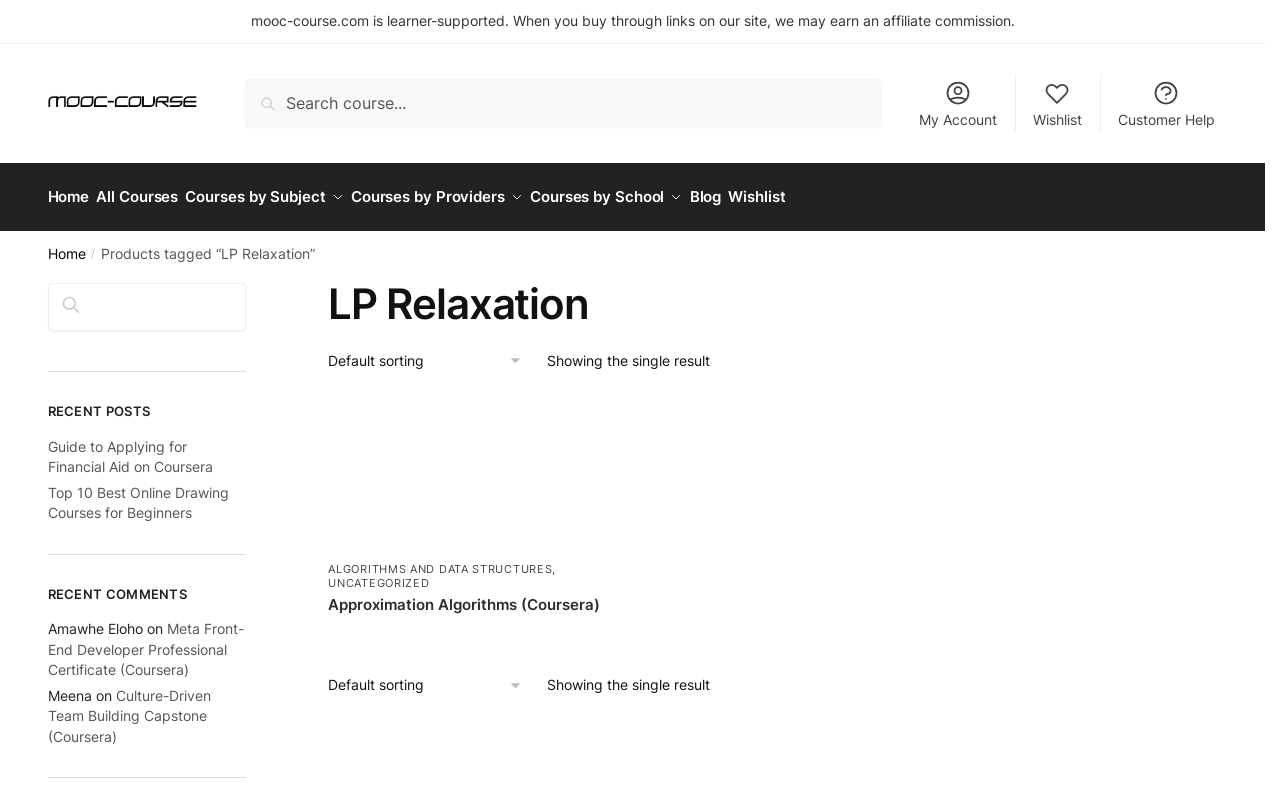Determine the bounding box coordinates of the area to click in order to meet this instruction: "Go to the home page".

[0.037, 0.204, 0.076, 0.279]